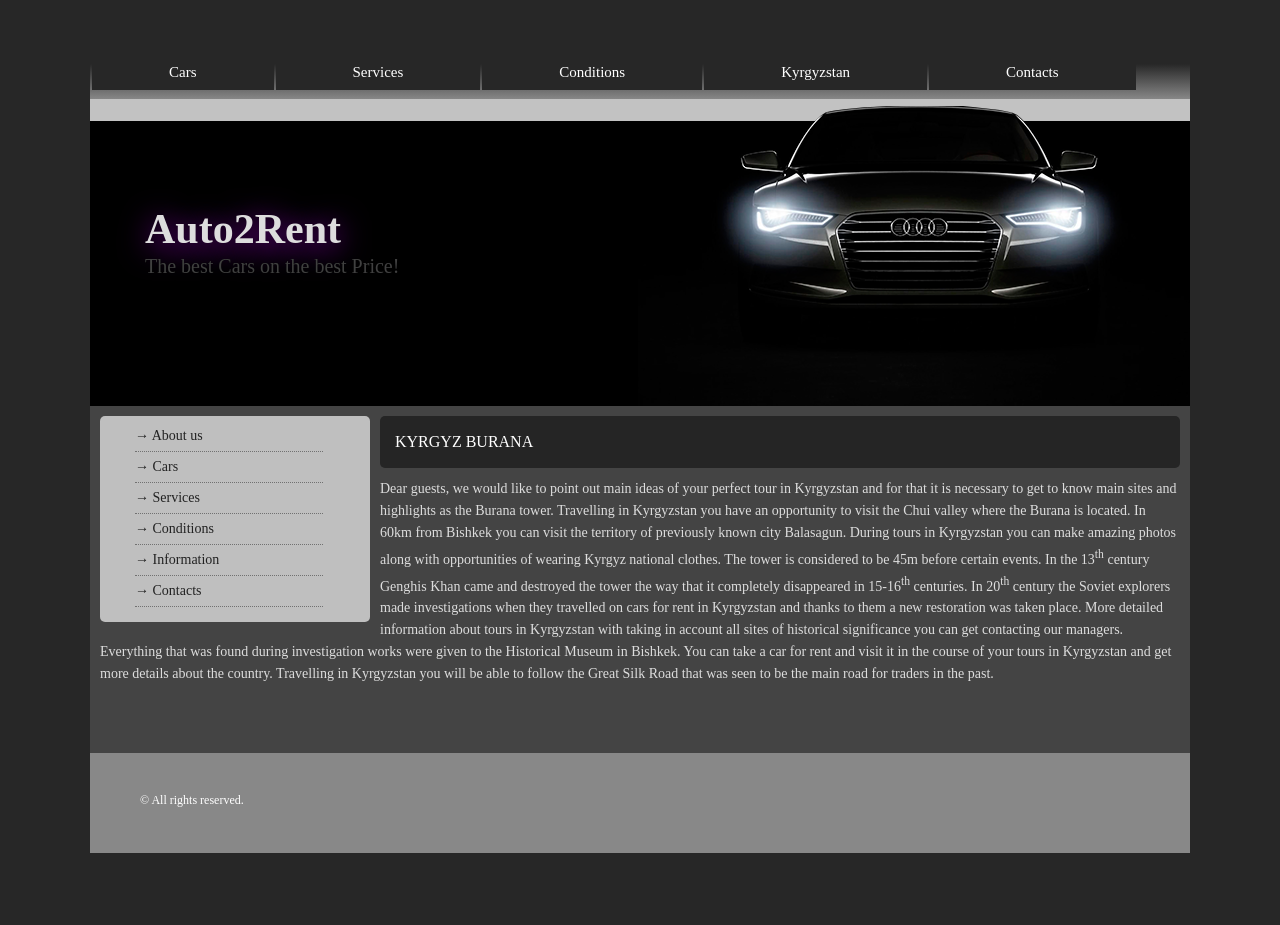Please provide a comprehensive response to the question based on the details in the image: What is the main road for traders mentioned in the text?

The main road for traders can be found in the StaticText 'Travelling in Kyrgyzstan you will be able to follow the Great Silk Road that was seen to be the main road for traders in the past.' which provides information about the historical significance of the road.